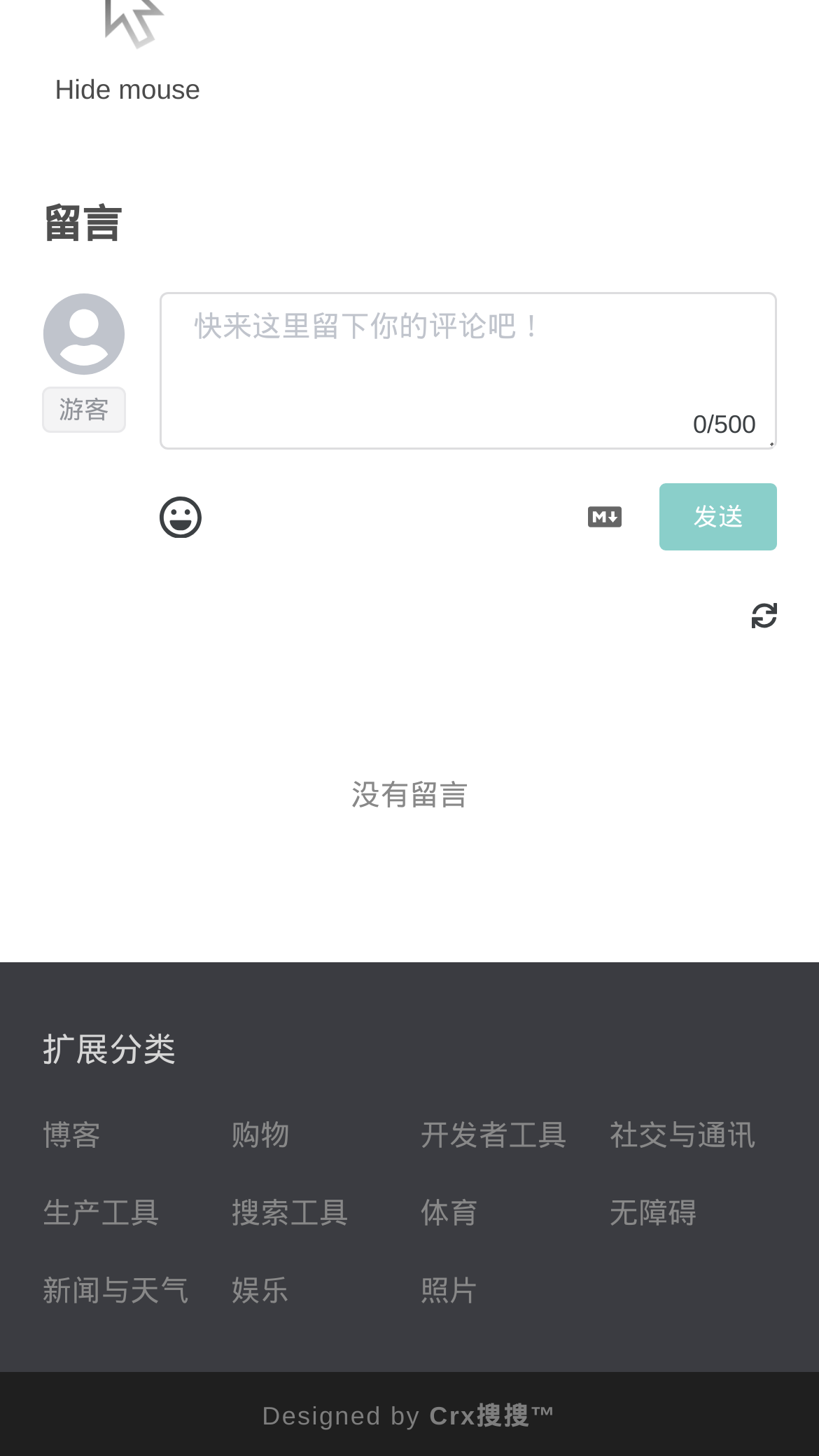Locate the bounding box coordinates of the element that should be clicked to fulfill the instruction: "Click the send button".

[0.805, 0.332, 0.949, 0.378]